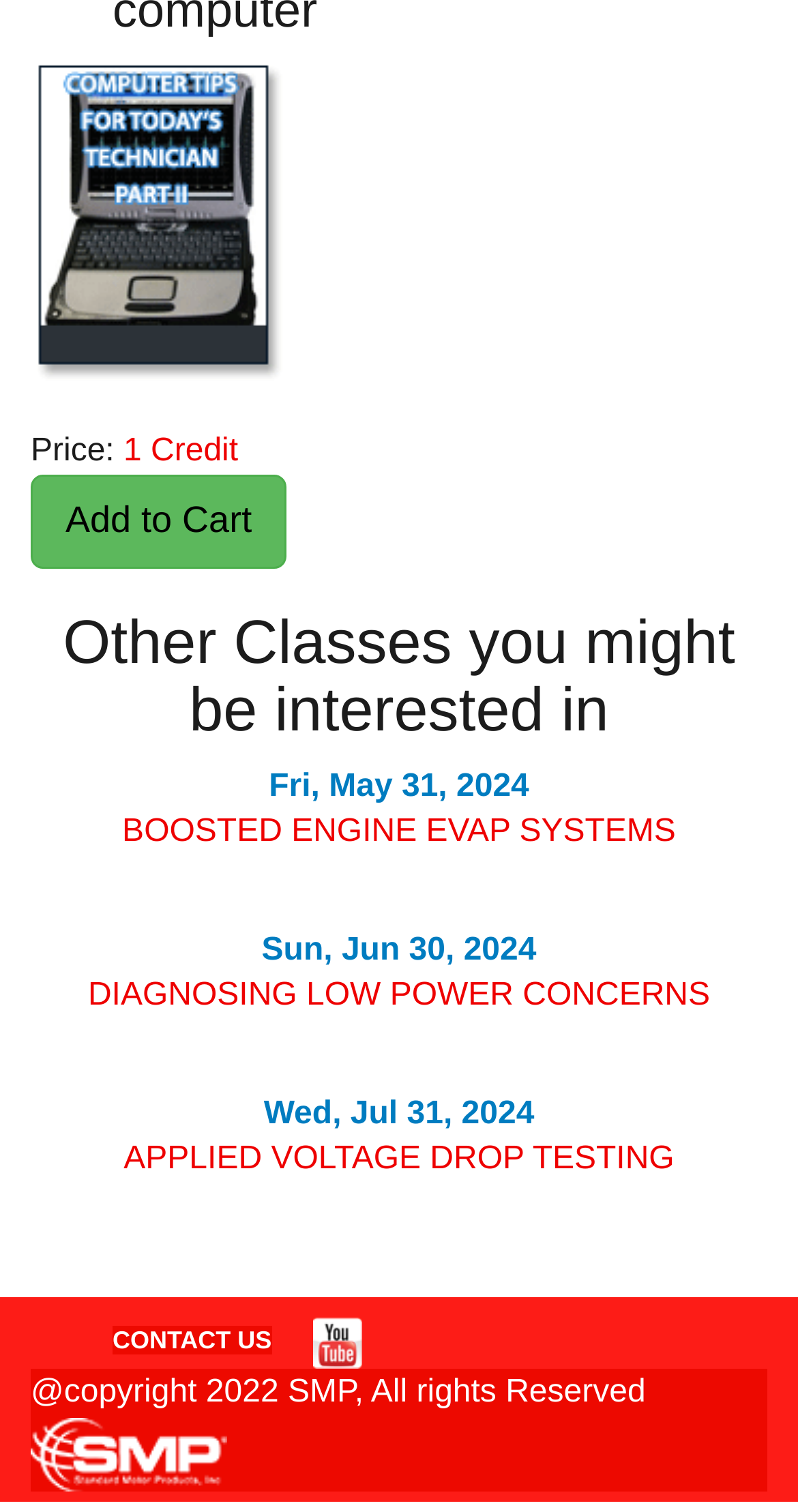Please use the details from the image to answer the following question comprehensively:
How many social media links are there?

There are two social media links at the bottom of the page, one for 'CONTACT US' and one for 'YouTube', which has an accompanying image.